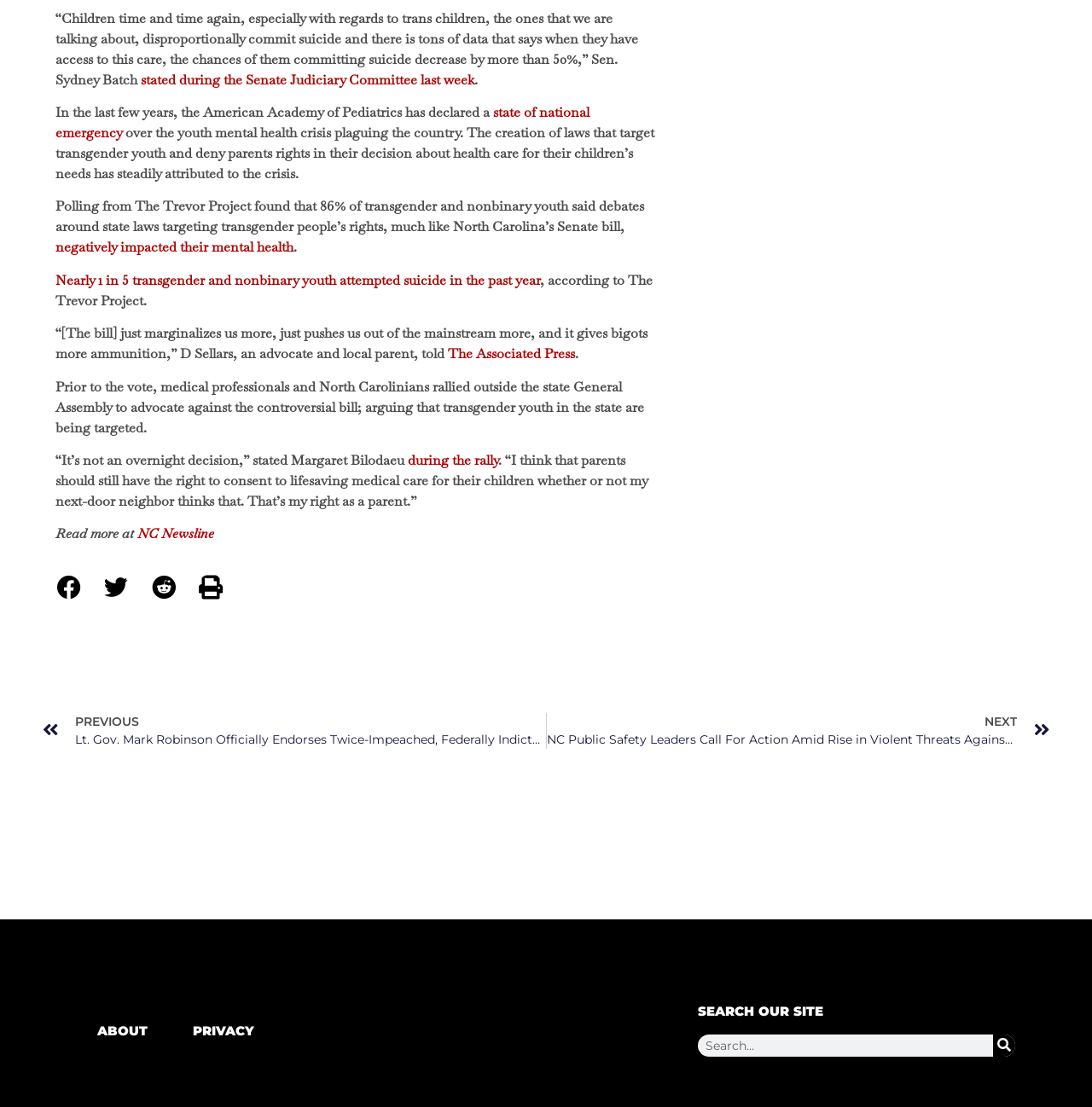From the given element description: "ABOUT", find the bounding box for the UI element. Provide the coordinates as four float numbers between 0 and 1, in the order [left, top, right, bottom].

[0.07, 0.916, 0.154, 0.946]